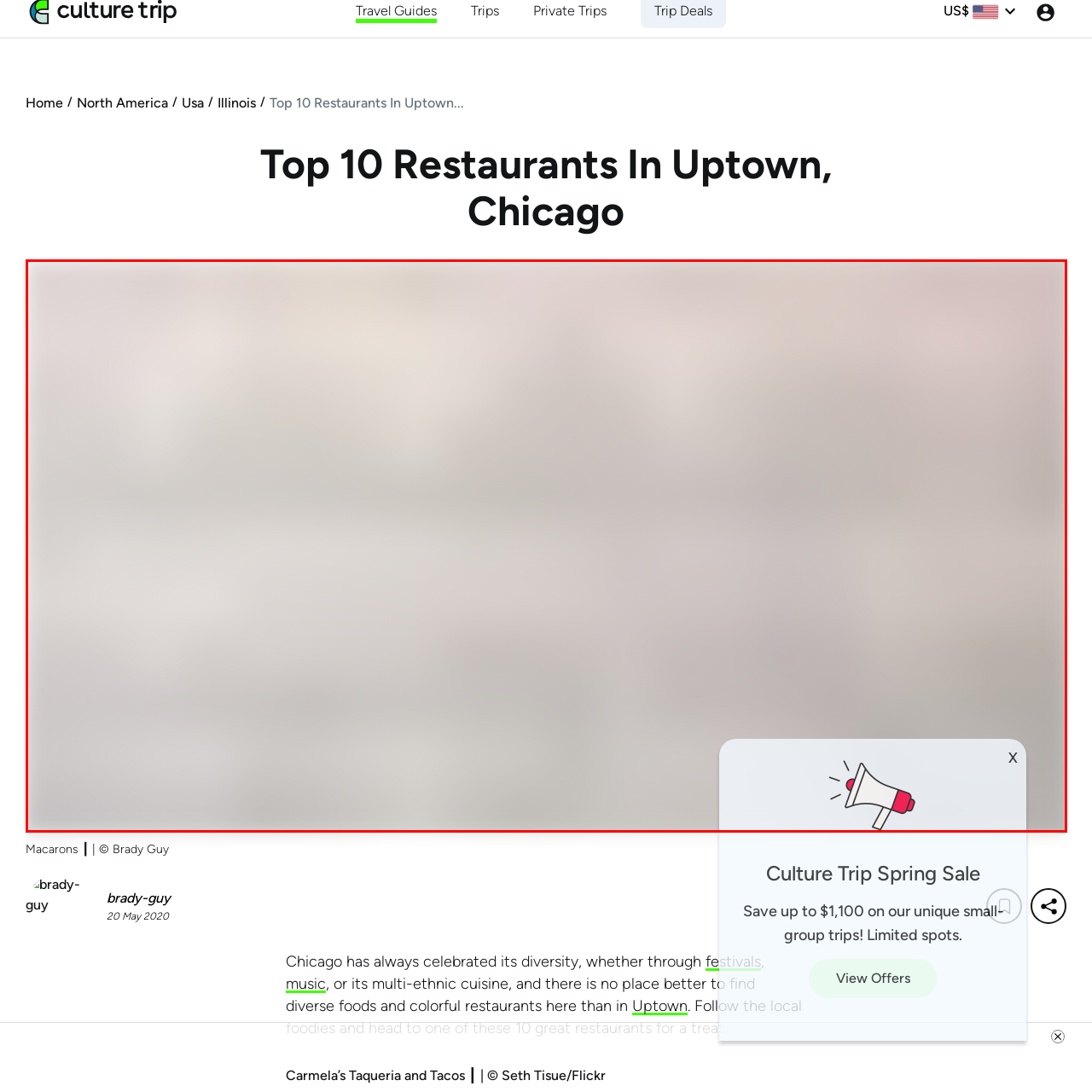Inspect the area enclosed by the red box and reply to the question using only one word or a short phrase: 
What type of pastries are featured in the image?

Macarons